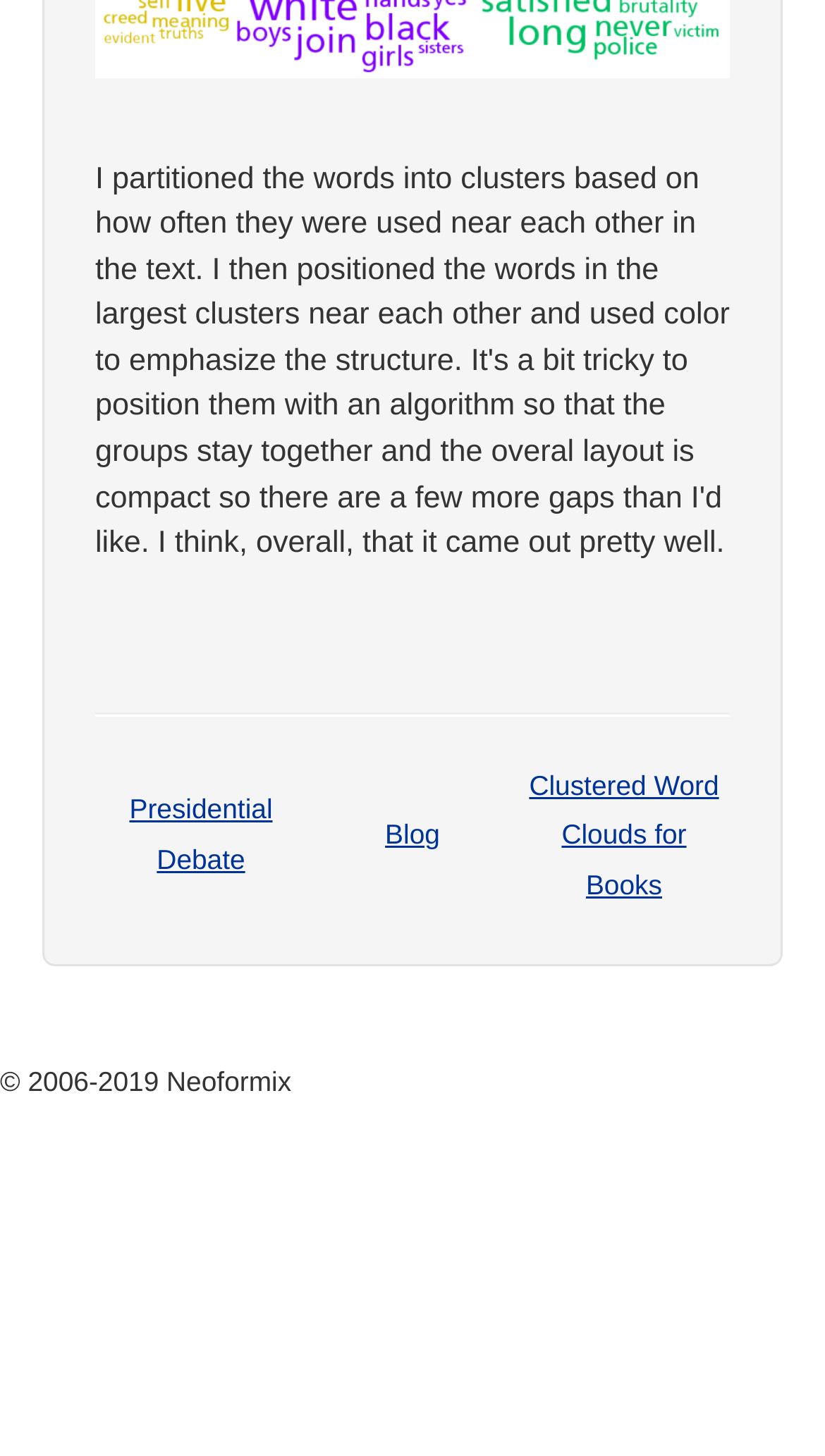Please give a short response to the question using one word or a phrase:
What is the copyright year range of Neoformix?

2006-2019